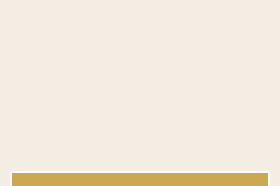Illustrate the scene in the image with a detailed description.

The image titled "Tips for Photographers" is designed to provide valuable insights and guidance for photography professionals. It features a clean, minimalistic background, emphasizing the message of the content. The image serves as part of a larger section dedicated to photographers, highlighting resources that can enhance their skills and techniques. This visual plays a pivotal role in attracting photographers looking for expert advice, ensuring that the information is both accessible and engaging.